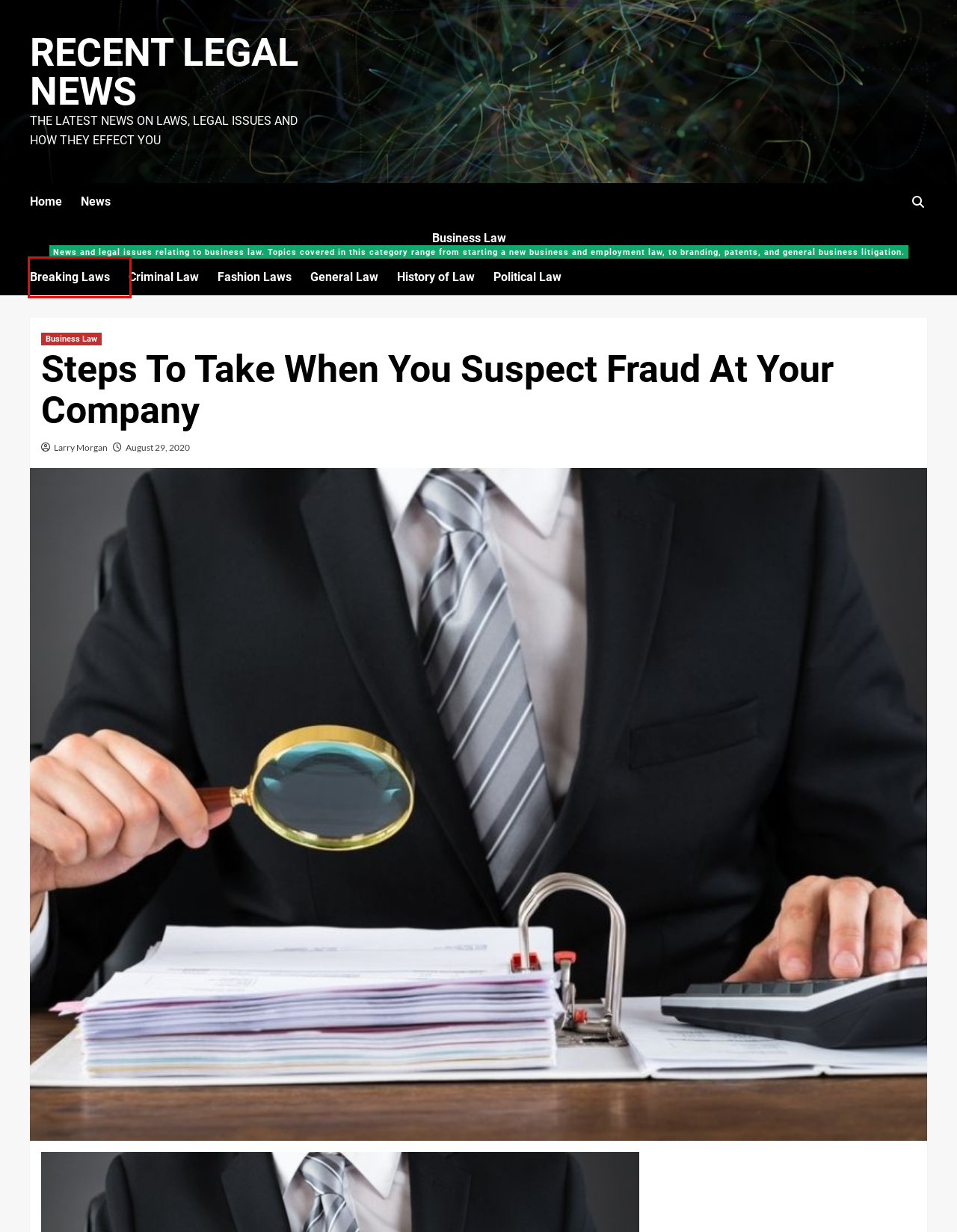A screenshot of a webpage is given, featuring a red bounding box around a UI element. Please choose the webpage description that best aligns with the new webpage after clicking the element in the bounding box. These are the descriptions:
A. Political Law Archives - Recent Legal News
B. Business Law Archives - Recent Legal News
C. August 2020 - Recent Legal News
D. Fashion Laws Archives - Recent Legal News
E. Larry Morgan, Author at Recent Legal News
F. Breaking Laws Archives - Recent Legal News
G. News Archives - Recent Legal News
H. Criminal Law Archives - Recent Legal News

F